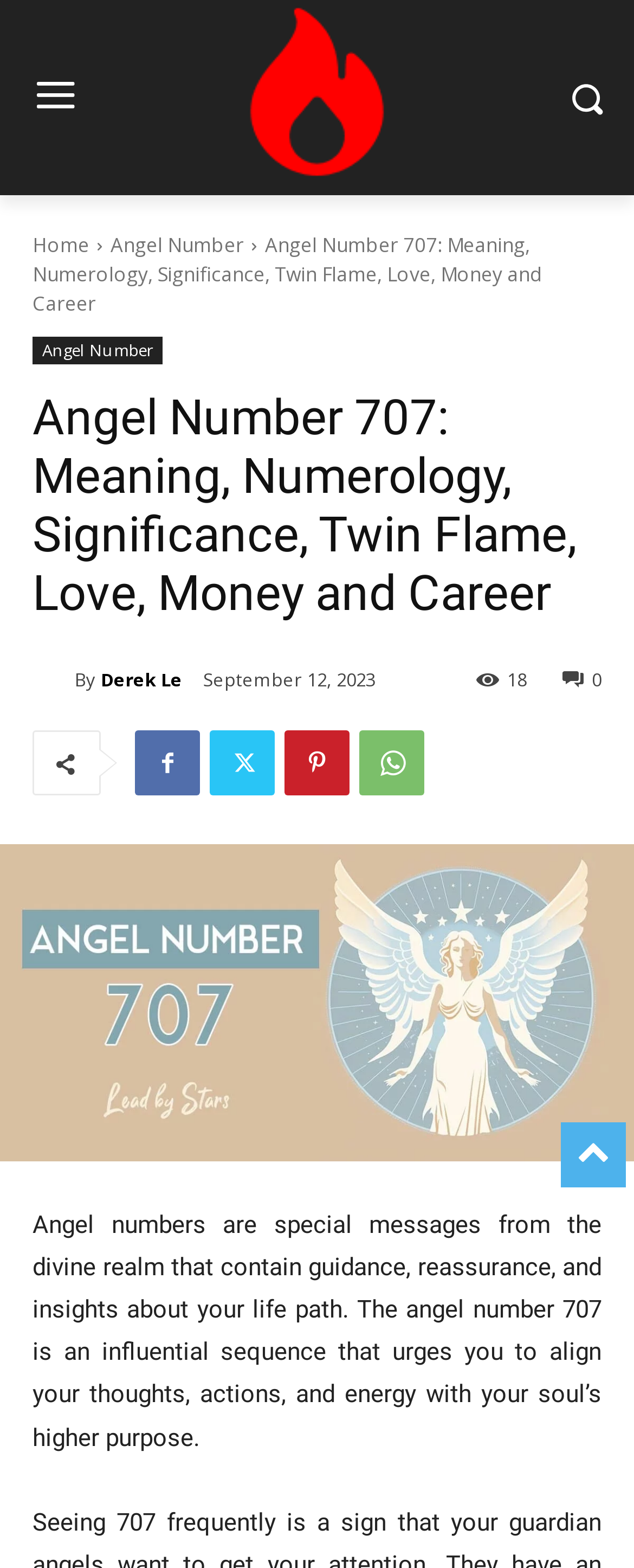Find the bounding box coordinates for the area you need to click to carry out the instruction: "View the post details". The coordinates should be four float numbers between 0 and 1, indicated as [left, top, right, bottom].

[0.887, 0.424, 0.949, 0.44]